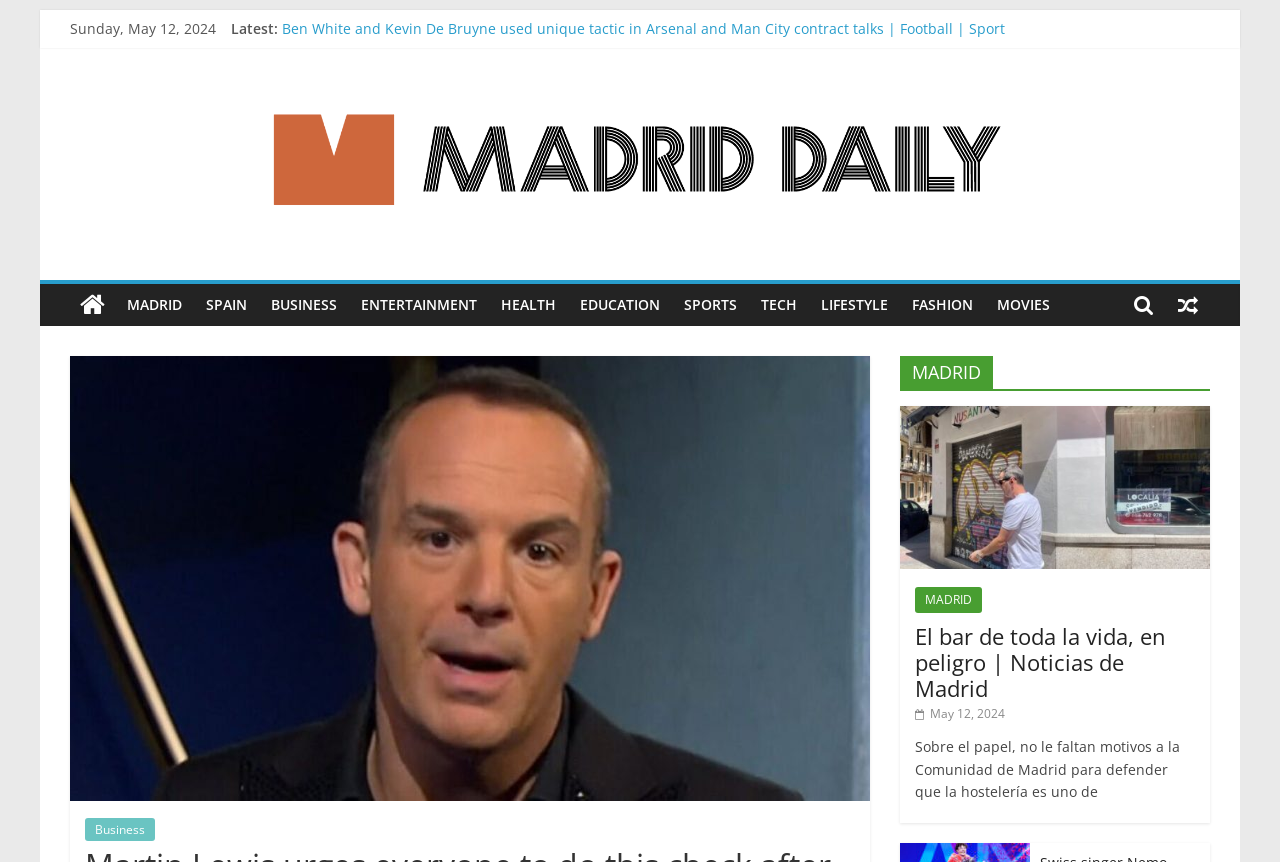How many categories are listed in the top menu?
Refer to the image and provide a detailed answer to the question.

I counted the number of links in the top menu, starting from 'MADRID' and ending at 'MOVIES', and found that there are 12 categories listed.